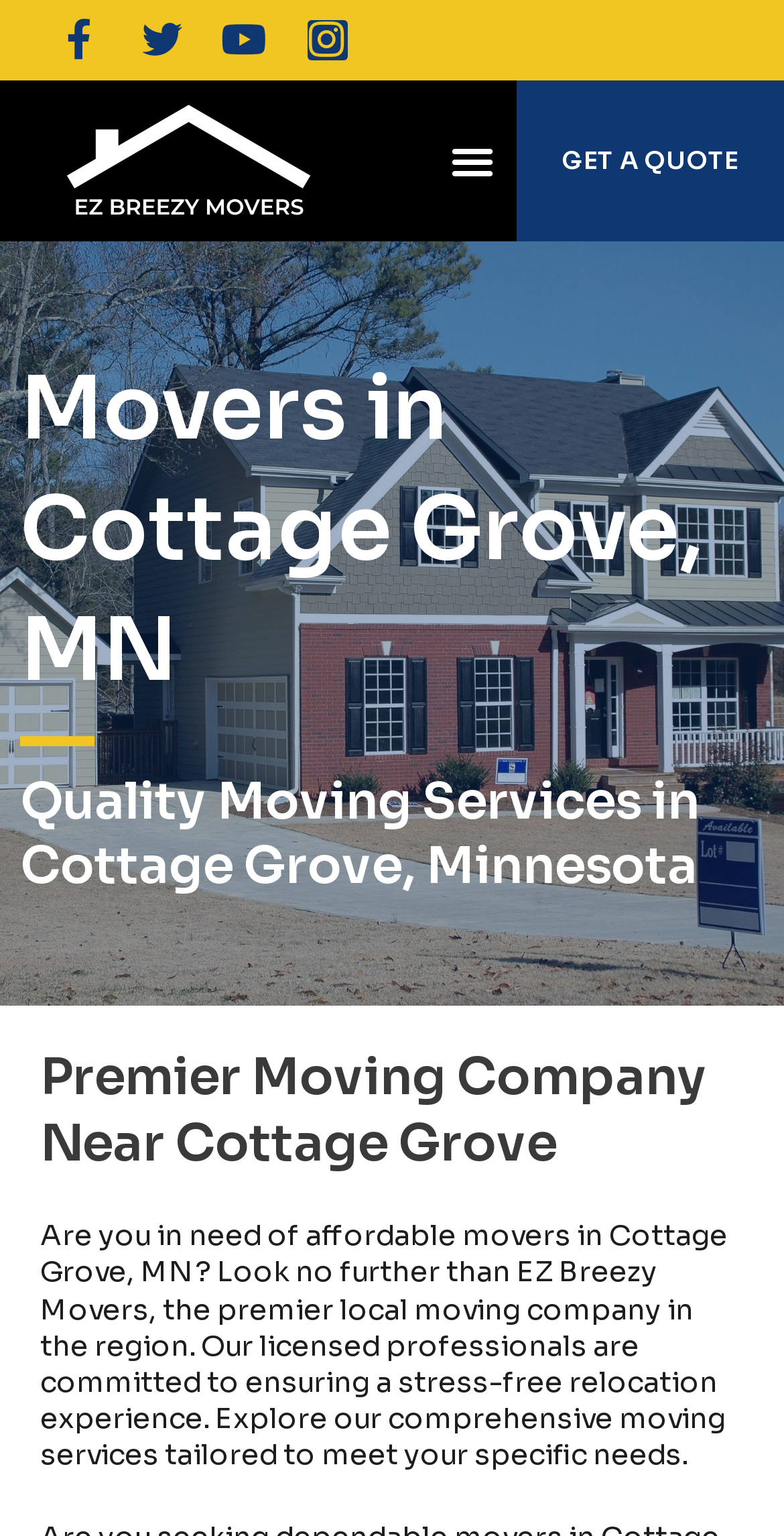Using the provided element description "alt="moving company in minnesota"", determine the bounding box coordinates of the UI element.

[0.05, 0.052, 0.43, 0.157]